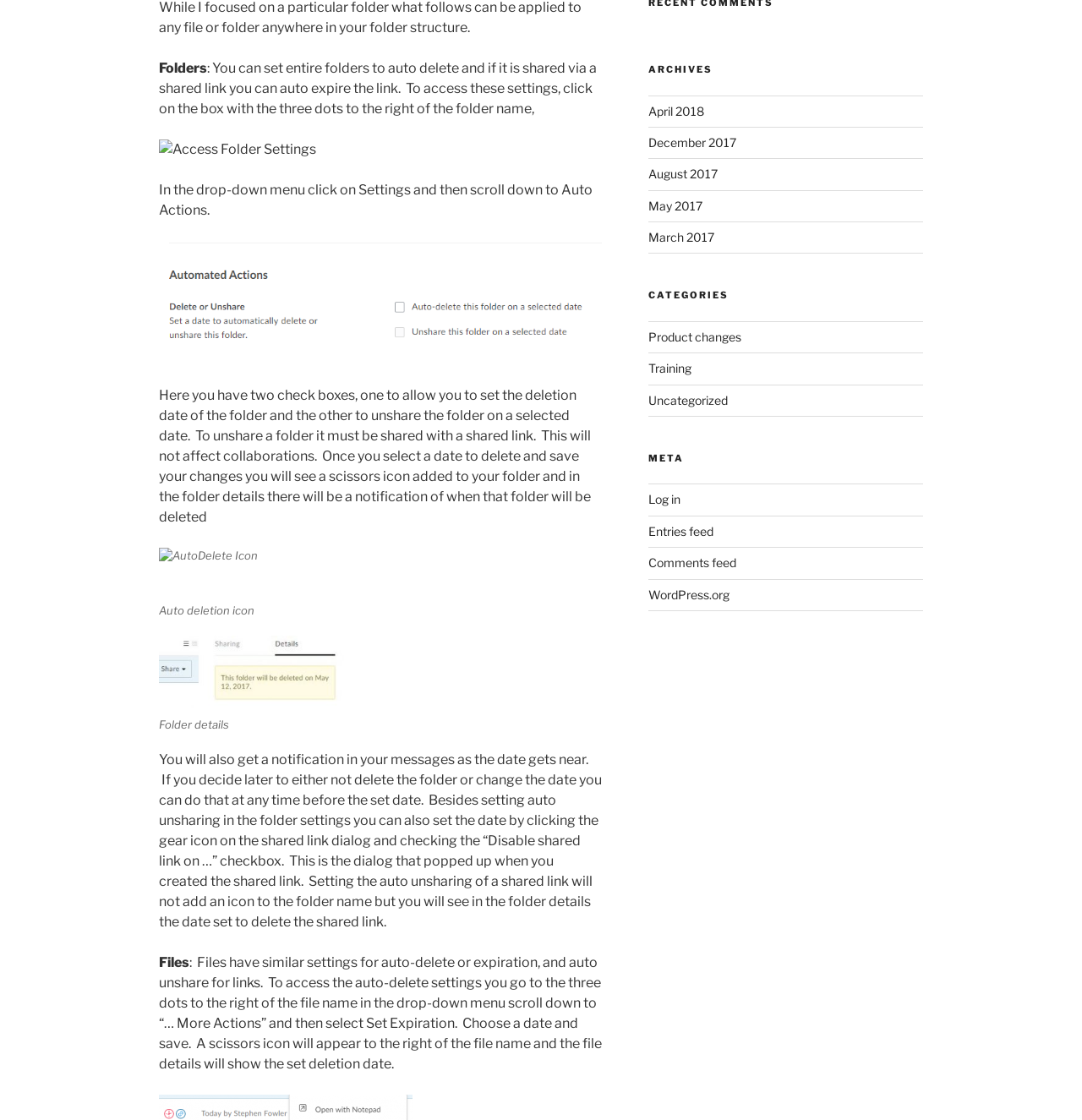From the element description aria-label="Home page", predict the bounding box coordinates of the UI element. The coordinates must be specified in the format (top-left x, top-left y, bottom-right x, bottom-right y) and should be within the 0 to 1 range.

None